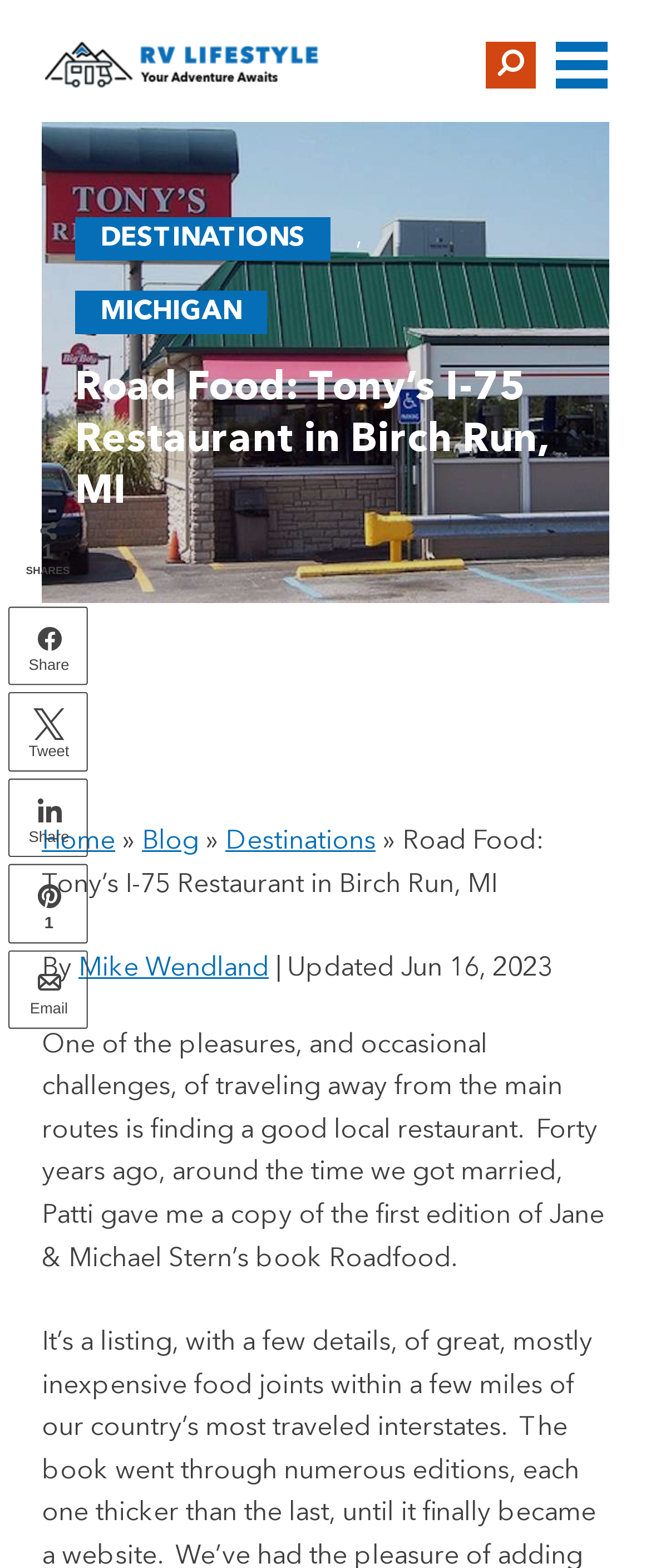Given the element description parent_node: PODCASTS, identify the bounding box coordinates for the UI element on the webpage screenshot. The format should be (top-left x, top-left y, bottom-right x, bottom-right y), with values between 0 and 1.

[0.746, 0.027, 0.823, 0.056]